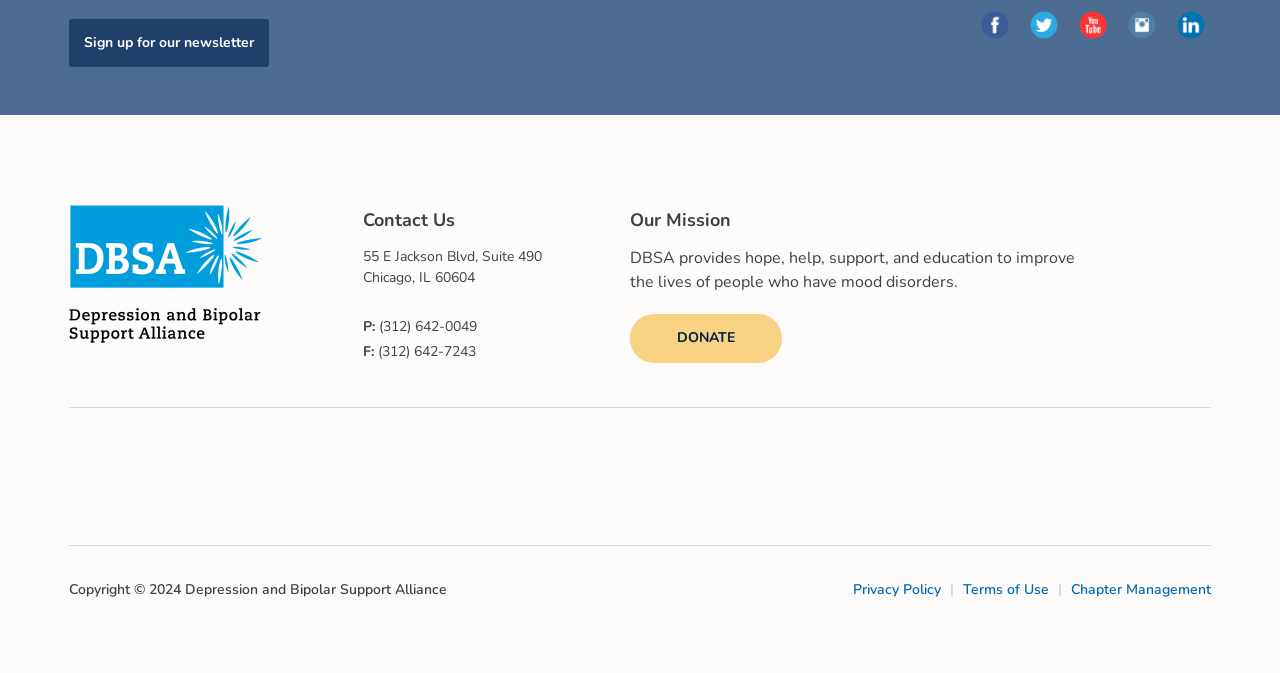Determine the bounding box coordinates of the region I should click to achieve the following instruction: "Donate". Ensure the bounding box coordinates are four float numbers between 0 and 1, i.e., [left, top, right, bottom].

[0.492, 0.467, 0.611, 0.539]